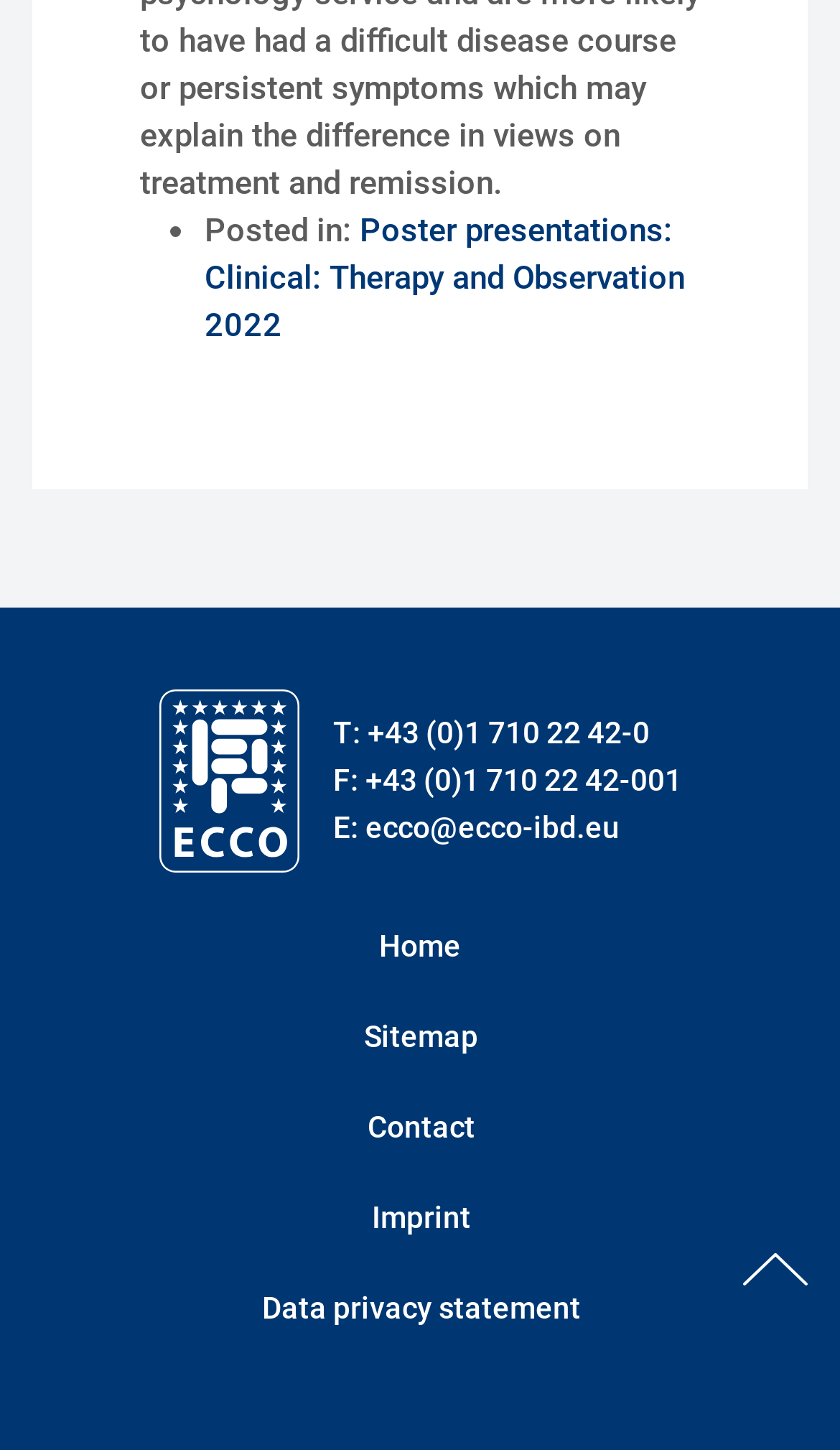Respond to the following query with just one word or a short phrase: 
What is the logo image file name?

Logo_contact.png